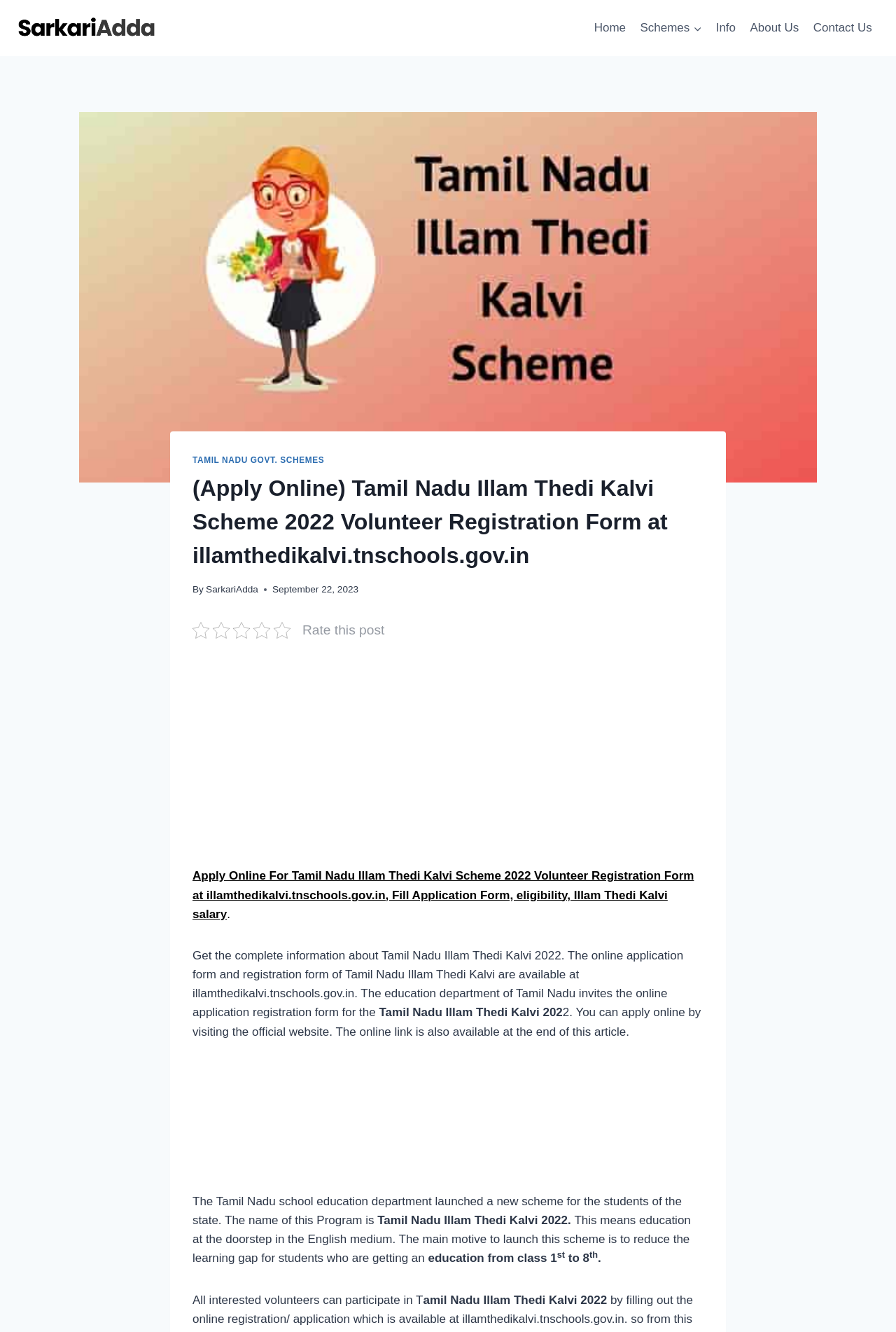What is the name of the scheme launched by Tamil Nadu school education department?
Please ensure your answer to the question is detailed and covers all necessary aspects.

The webpage mentions that the Tamil Nadu school education department launched a new scheme for the students of the state, and the name of this program is Tamil Nadu Illam Thedi Kalvi 2022, which means education at the doorstep in the English medium.